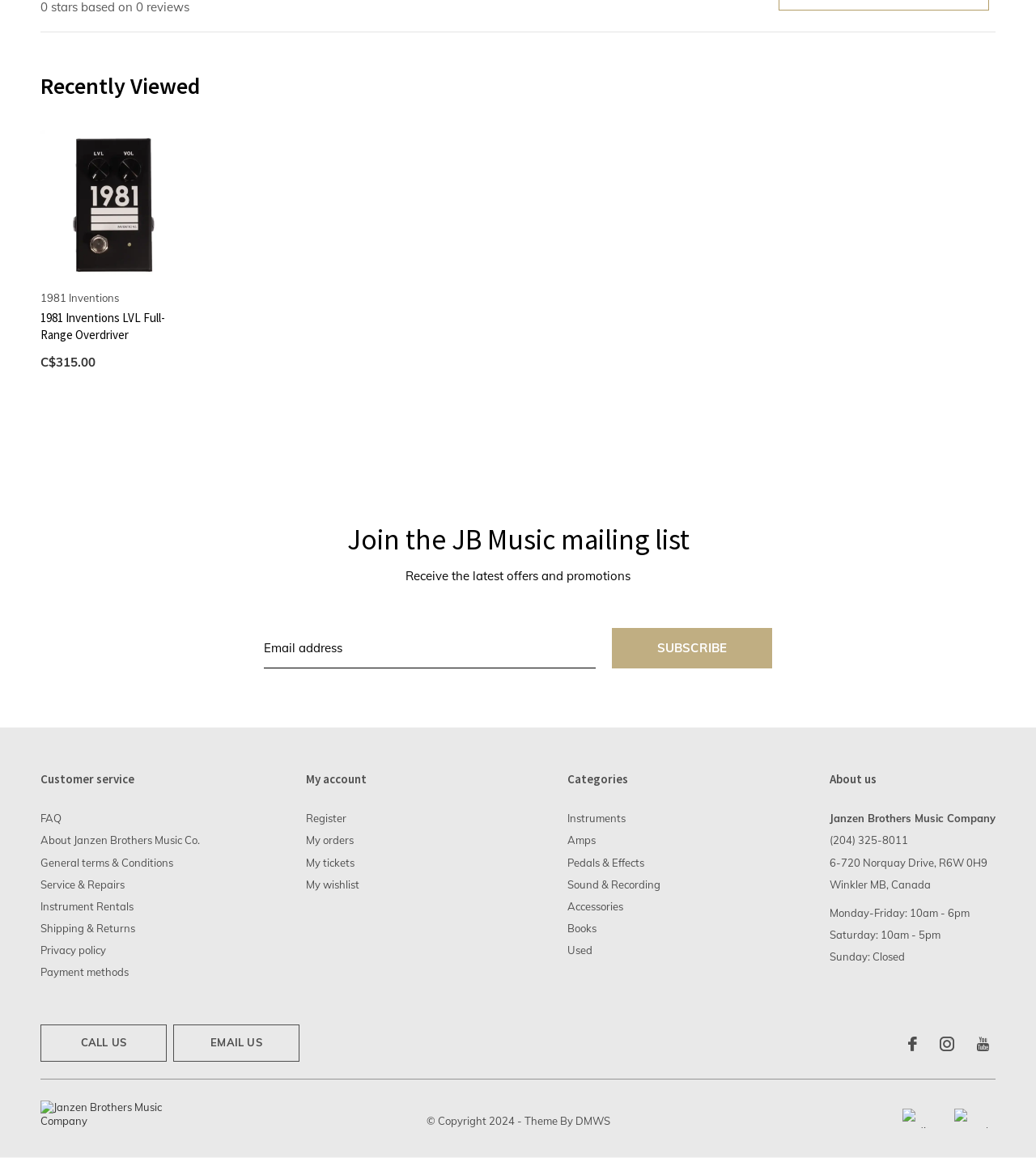Using the element description provided, determine the bounding box coordinates in the format (top-left x, top-left y, bottom-right x, bottom-right y). Ensure that all values are floating point numbers between 0 and 1. Element description: parent_node: Customer service

[0.039, 0.666, 0.193, 0.681]